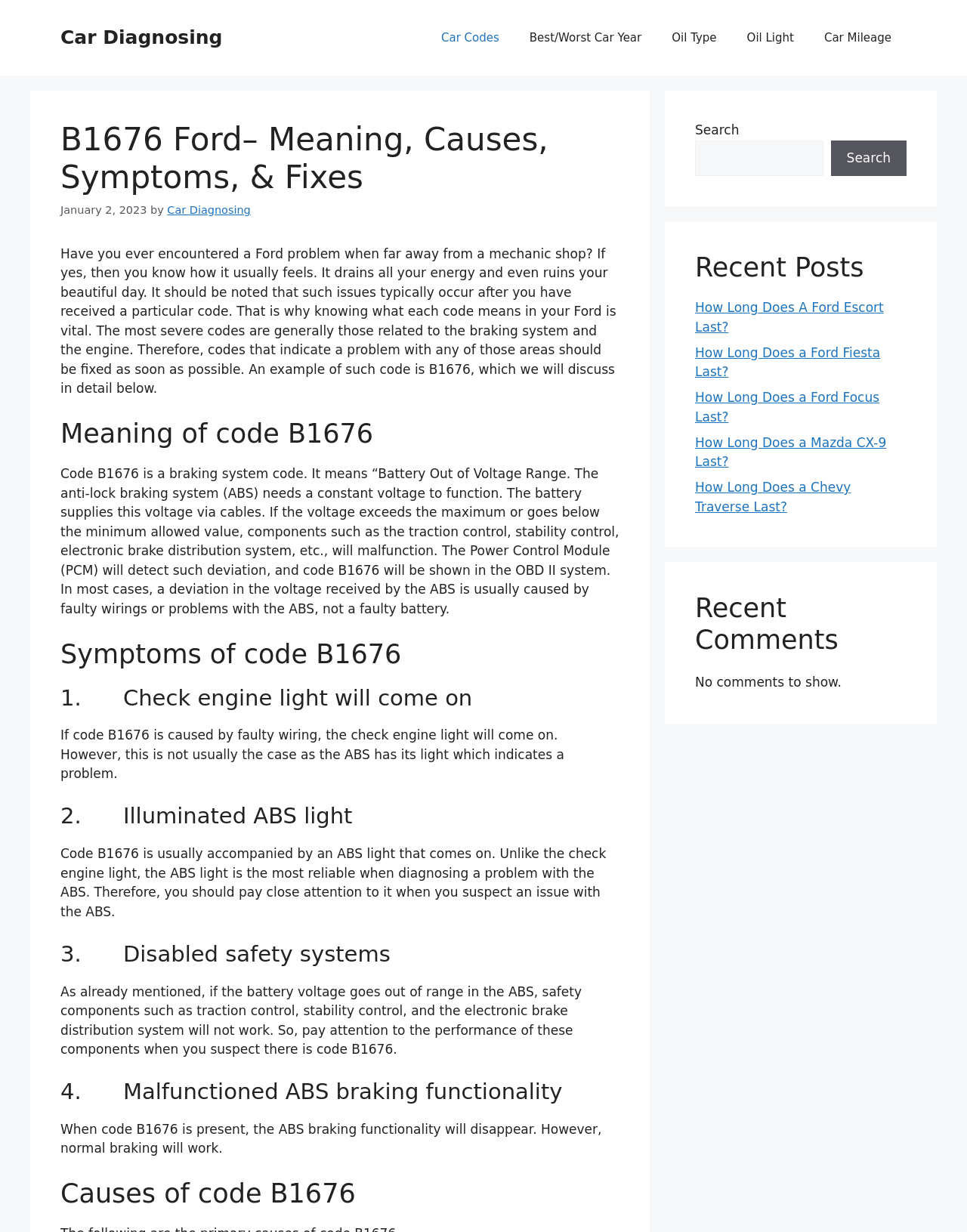Find the bounding box coordinates for the element that must be clicked to complete the instruction: "Search for car diagnosing information". The coordinates should be four float numbers between 0 and 1, indicated as [left, top, right, bottom].

[0.719, 0.114, 0.851, 0.143]